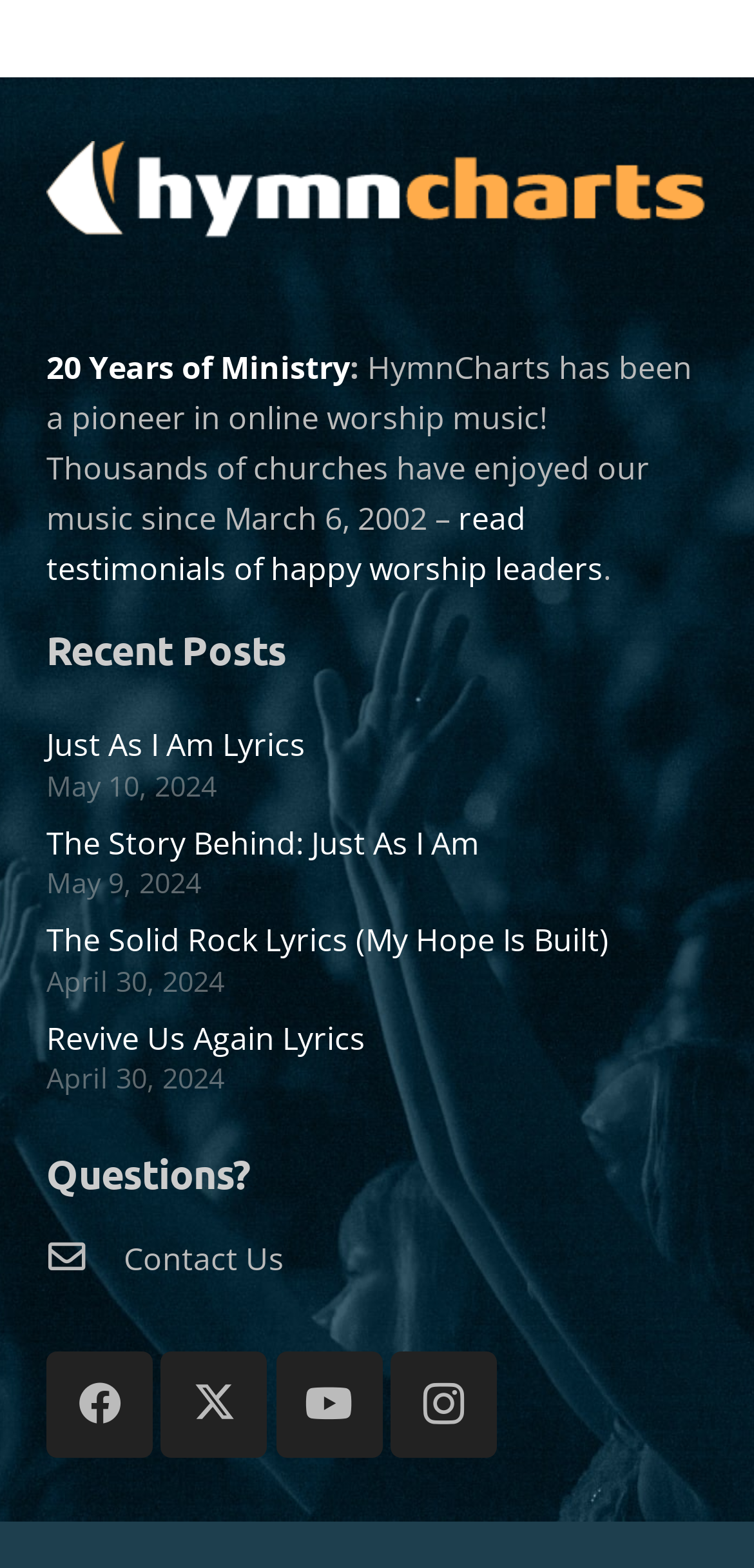Identify the bounding box coordinates of the element to click to follow this instruction: 'view recent post Just As I Am Lyrics'. Ensure the coordinates are four float values between 0 and 1, provided as [left, top, right, bottom].

[0.062, 0.461, 0.405, 0.489]